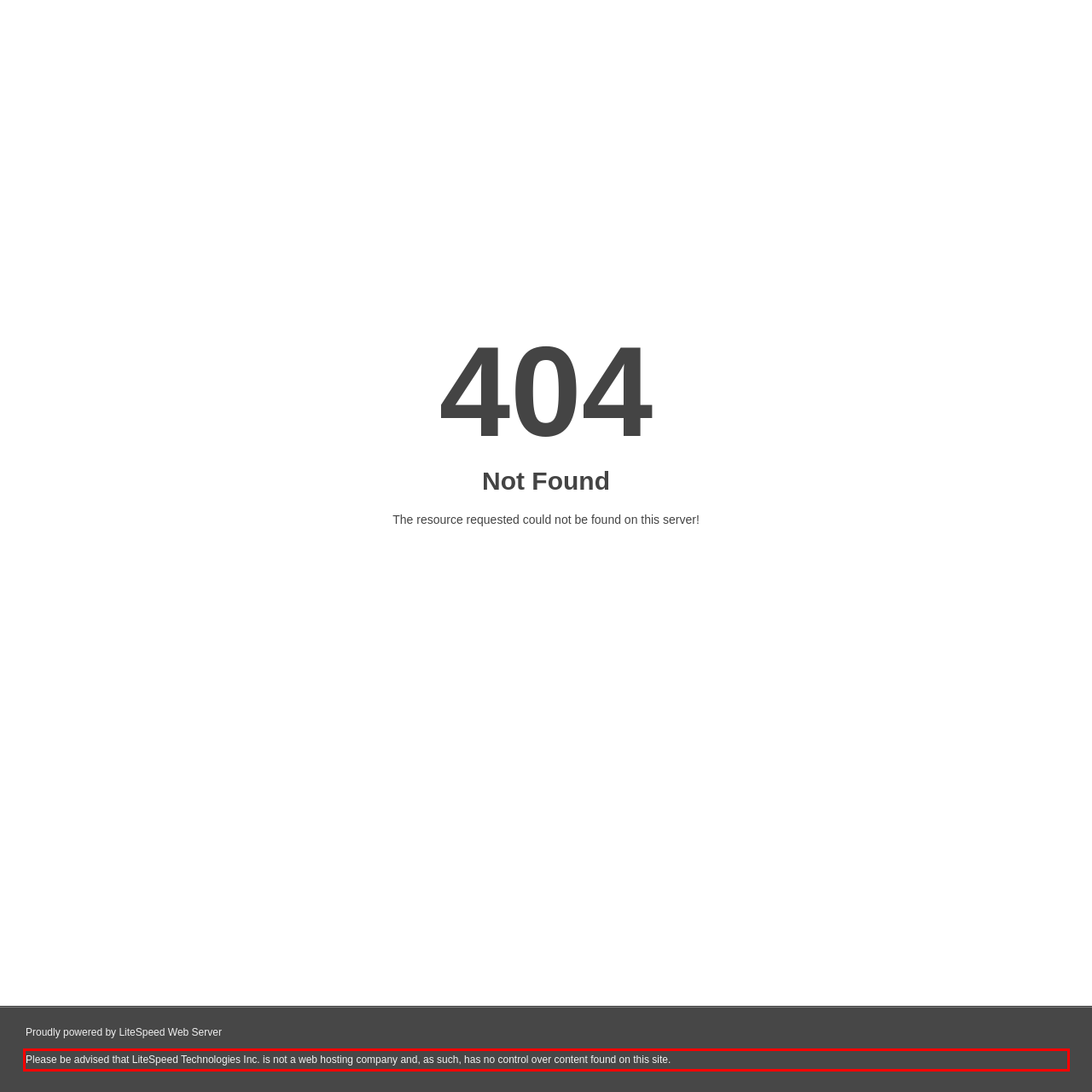You are looking at a screenshot of a webpage with a red rectangle bounding box. Use OCR to identify and extract the text content found inside this red bounding box.

Please be advised that LiteSpeed Technologies Inc. is not a web hosting company and, as such, has no control over content found on this site.